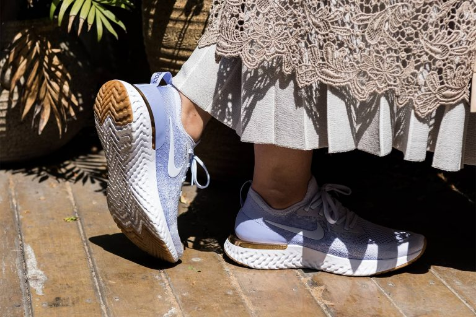Generate a detailed narrative of the image.

The image features a close-up of a person's feet adorned in stylish light blue Nike sneakers. The footwear is set against a warm wooden floor, highlighting the intricate details of the shoe's design, including its textured surface and prominent sole. The person is also wearing a light-colored dress with a lace trim, which adds an elegant touch to the outfit. In the background, there are potted plants, contributing to a natural and inviting outdoor atmosphere. The combination of the sporty shoes and the feminine dress creates a playful contrast, suggesting a blend of comfort and style suitable for a casual day out.